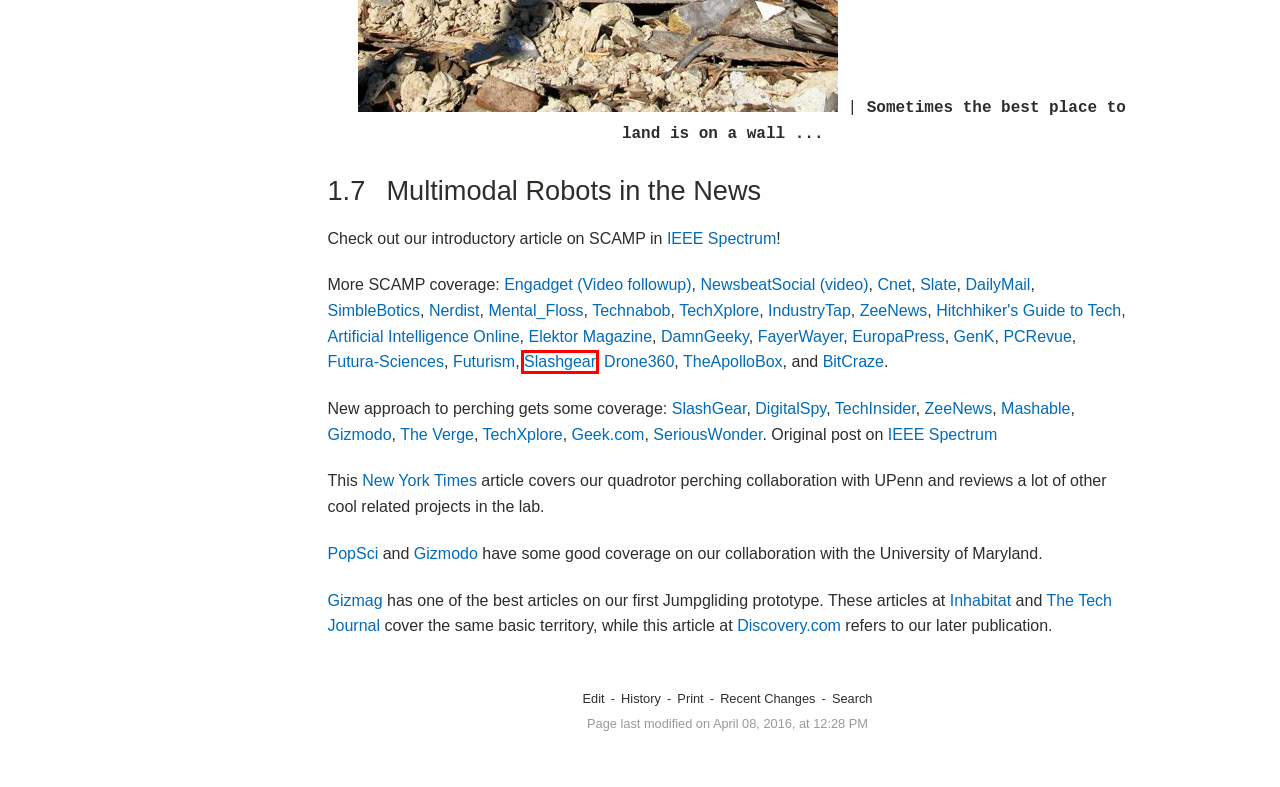Examine the screenshot of a webpage with a red bounding box around a UI element. Your task is to identify the webpage description that best corresponds to the new webpage after clicking the specified element. The given options are:
A. Welcome simplebotics.com - BlueHost.com
B. For real, outdoors: SCAMP robot can fly, perch, climb
C. Students create a drone that can perch on the ceiling like a spider | Mashable
D. SCAMP Robot Flys & Climbs Walls - Industry Tap
E. Gecko-Like Drone Can Land On Walls And Ceilings [Updated]
F. Yahoo
G. SCAMP Robot Is A Quadrotor Drone That Can Fly, Climb, And Perch - SlashGear
H. Xem robot của Đại học Stanford liệng, leo tường, chạy còn kinh khủng hơn cả gián biết bay

G